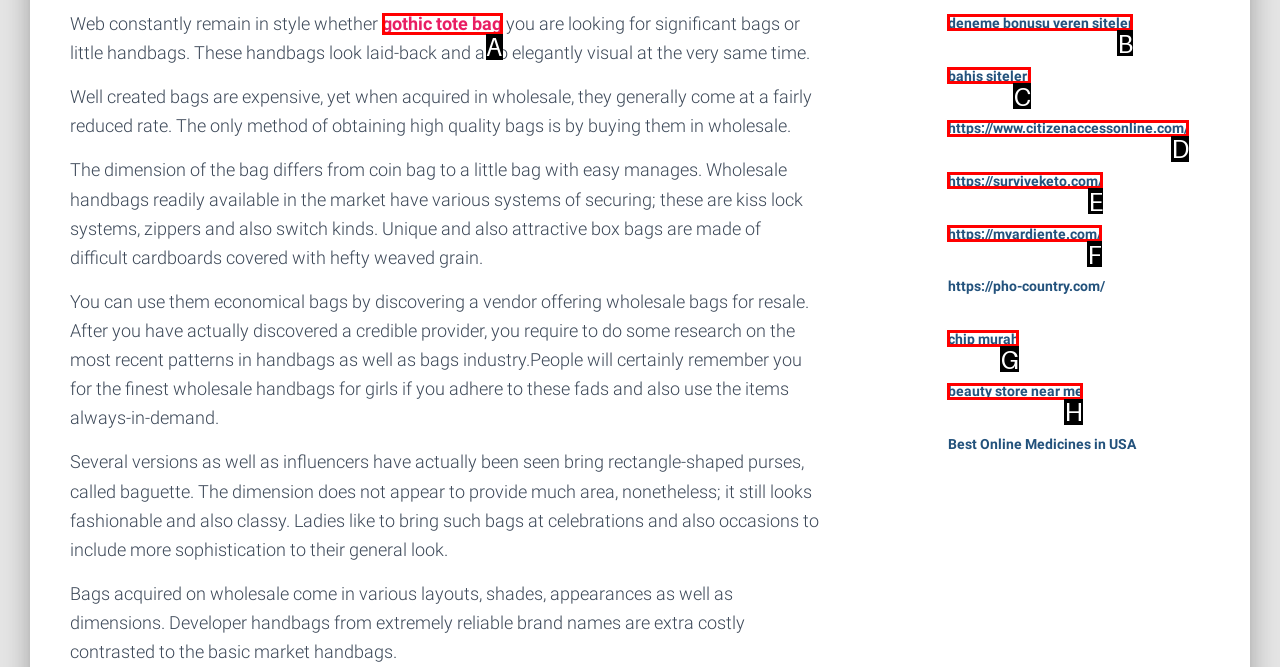Identify the letter of the UI element that fits the description: deneme bonusu veren siteler
Respond with the letter of the option directly.

B